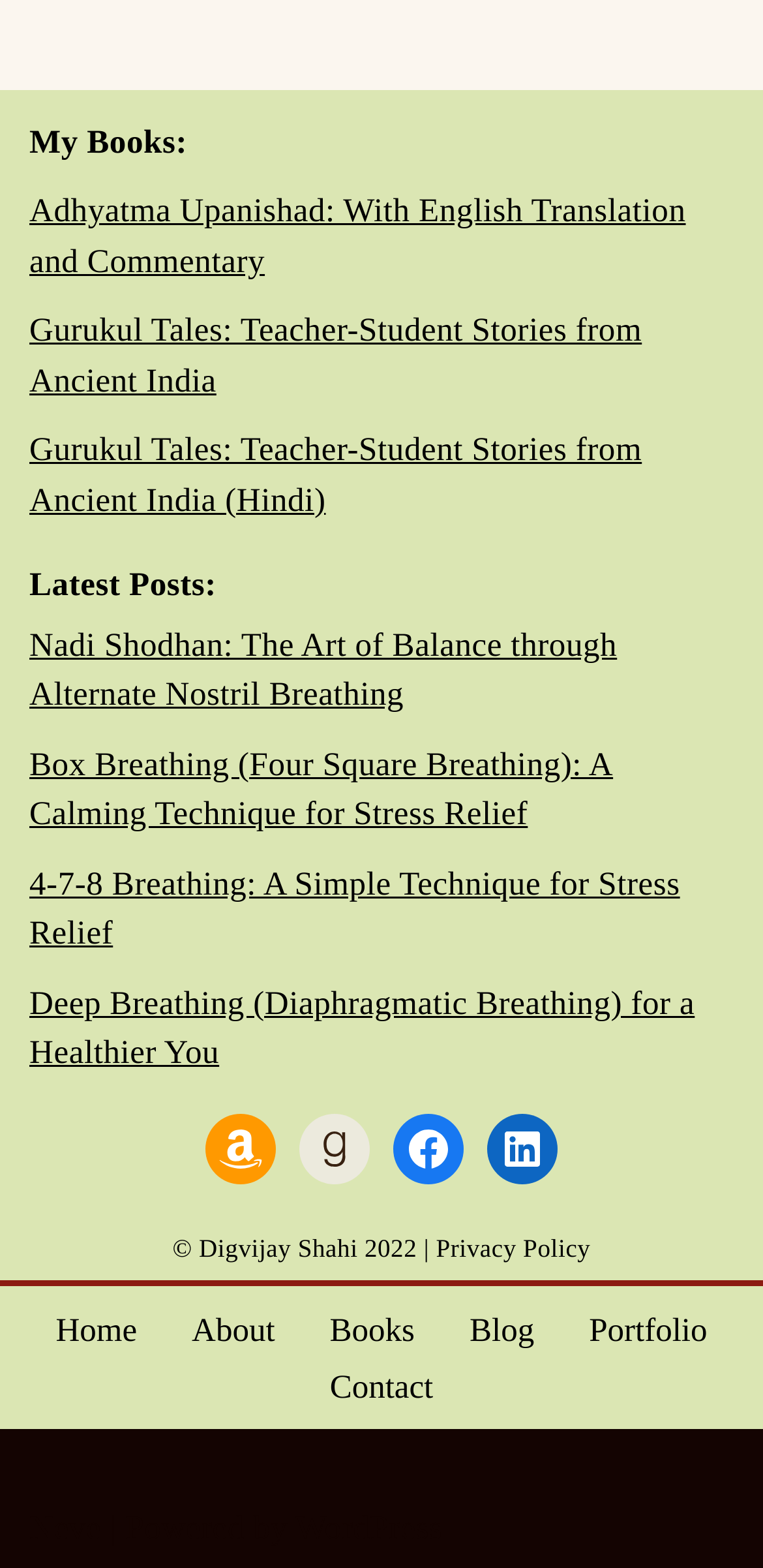Determine the bounding box coordinates of the region to click in order to accomplish the following instruction: "View book details of Adhyatma Upanishad". Provide the coordinates as four float numbers between 0 and 1, specifically [left, top, right, bottom].

[0.038, 0.123, 0.899, 0.178]